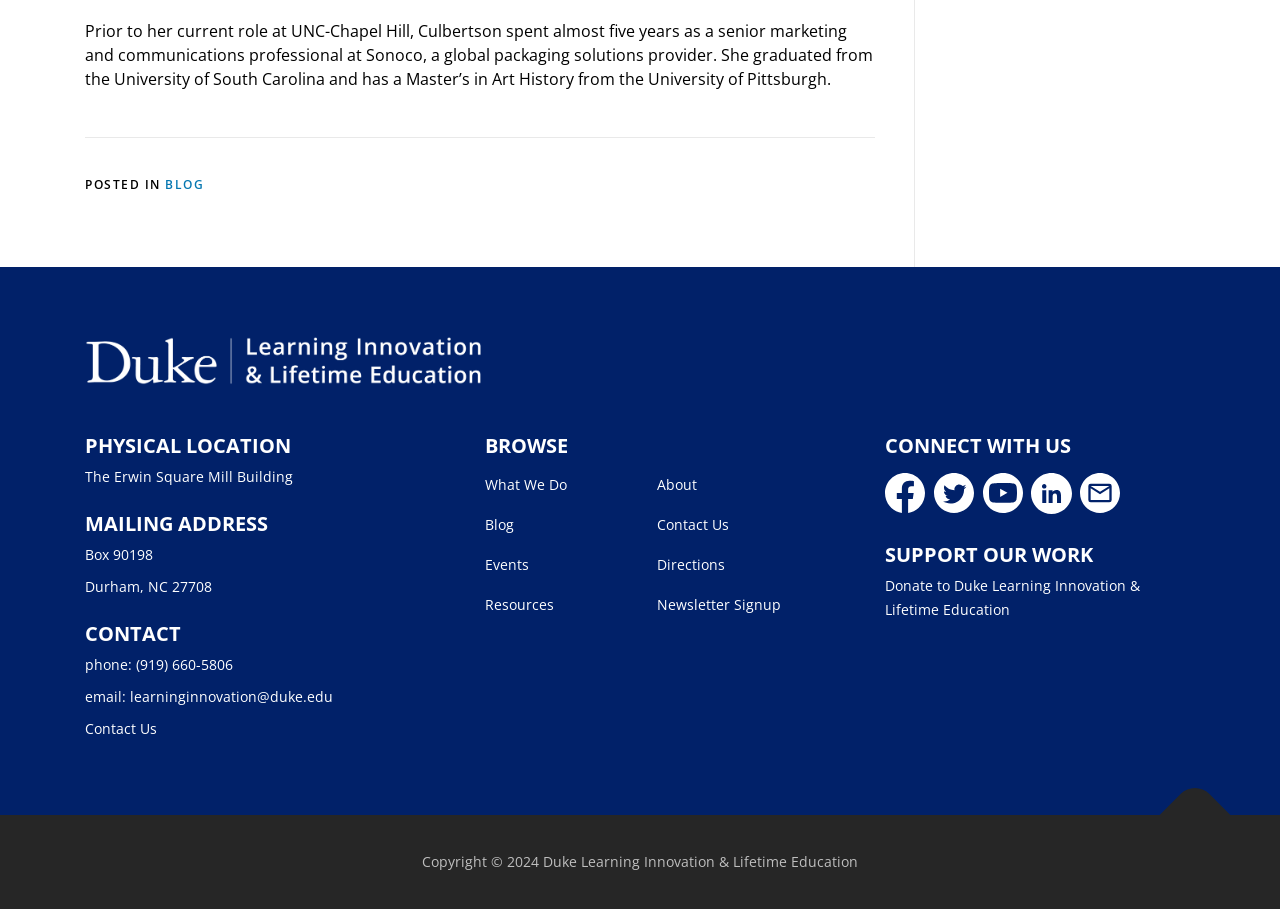Given the description "DeSo", provide the bounding box coordinates of the corresponding UI element.

None